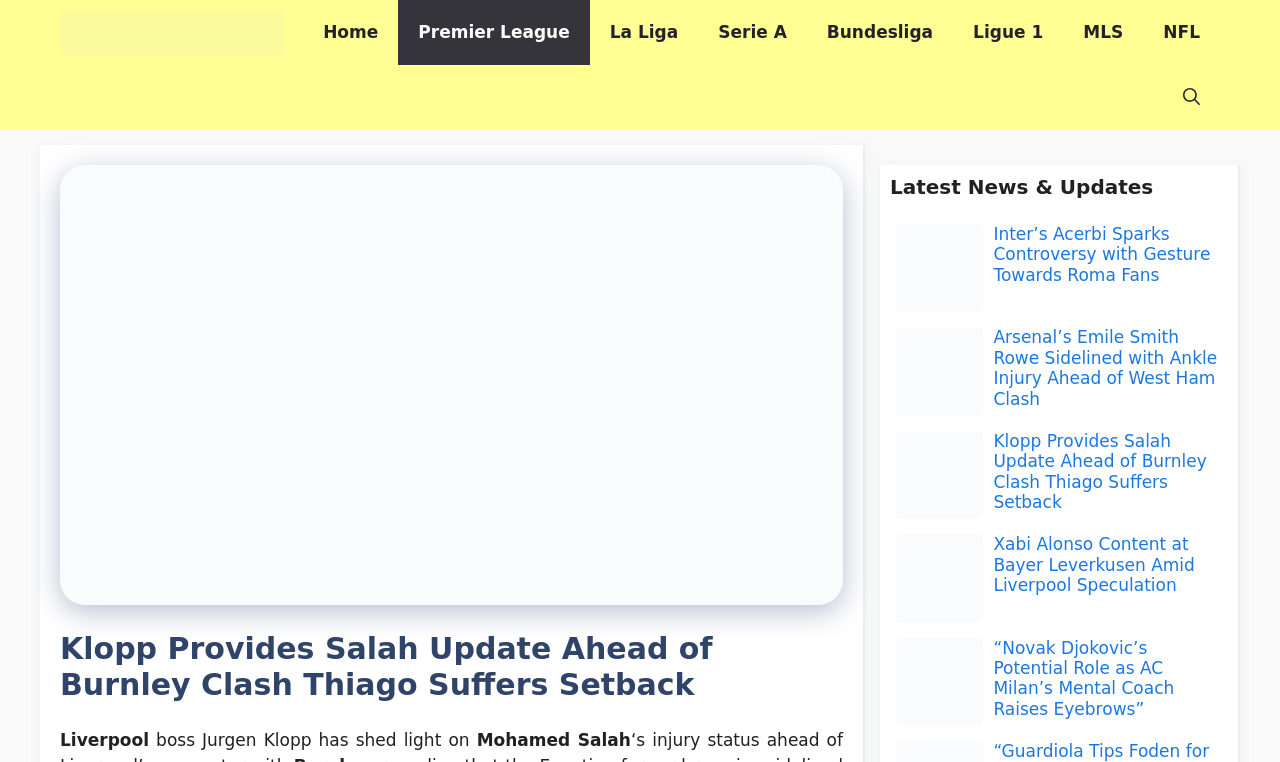Determine the bounding box coordinates of the UI element described by: "title="Live Football TV"".

[0.047, 0.0, 0.223, 0.085]